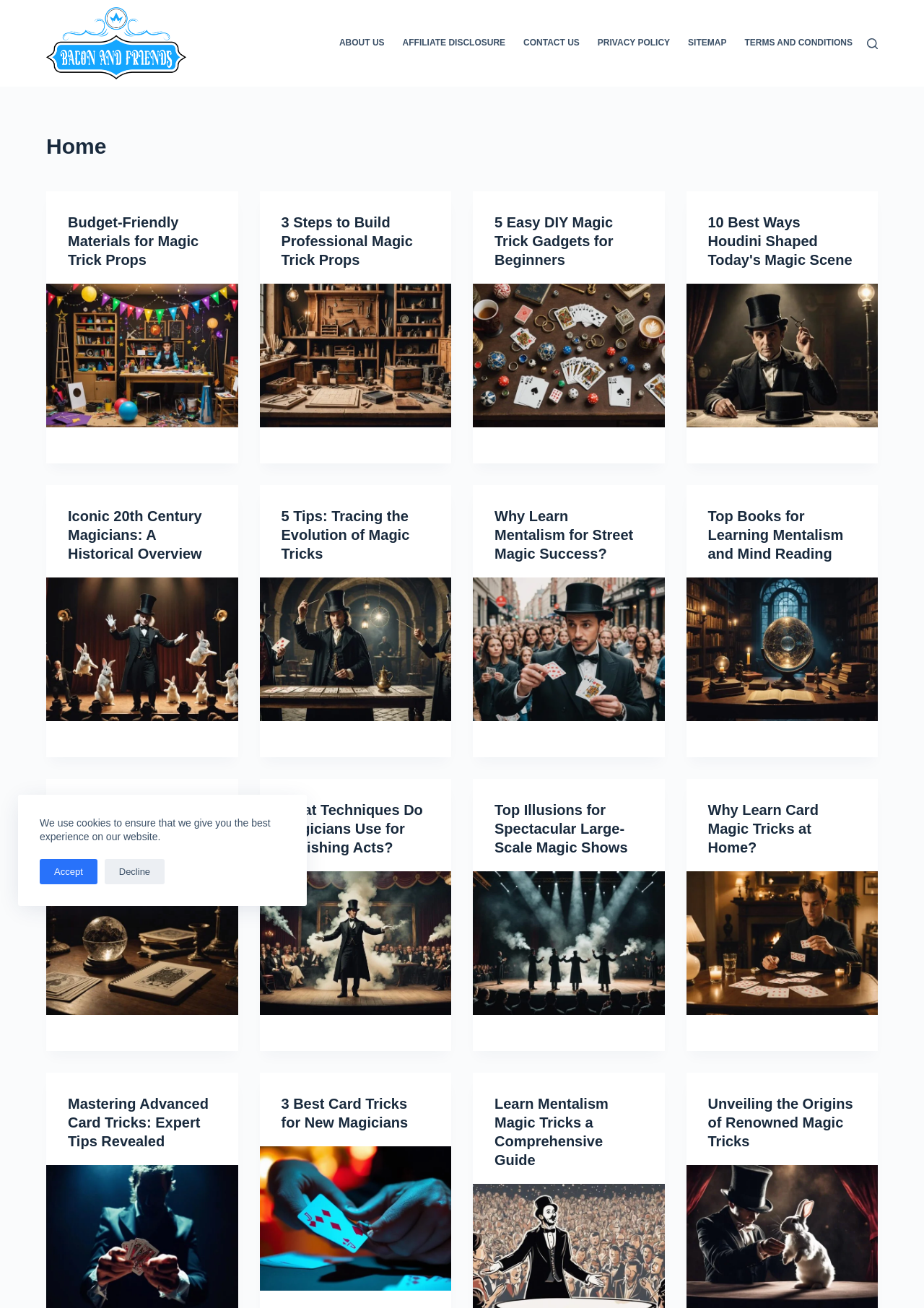Please find the bounding box coordinates of the element that you should click to achieve the following instruction: "Read the article 'Budget-Friendly Materials for Magic Trick Props'". The coordinates should be presented as four float numbers between 0 and 1: [left, top, right, bottom].

[0.05, 0.146, 0.257, 0.354]